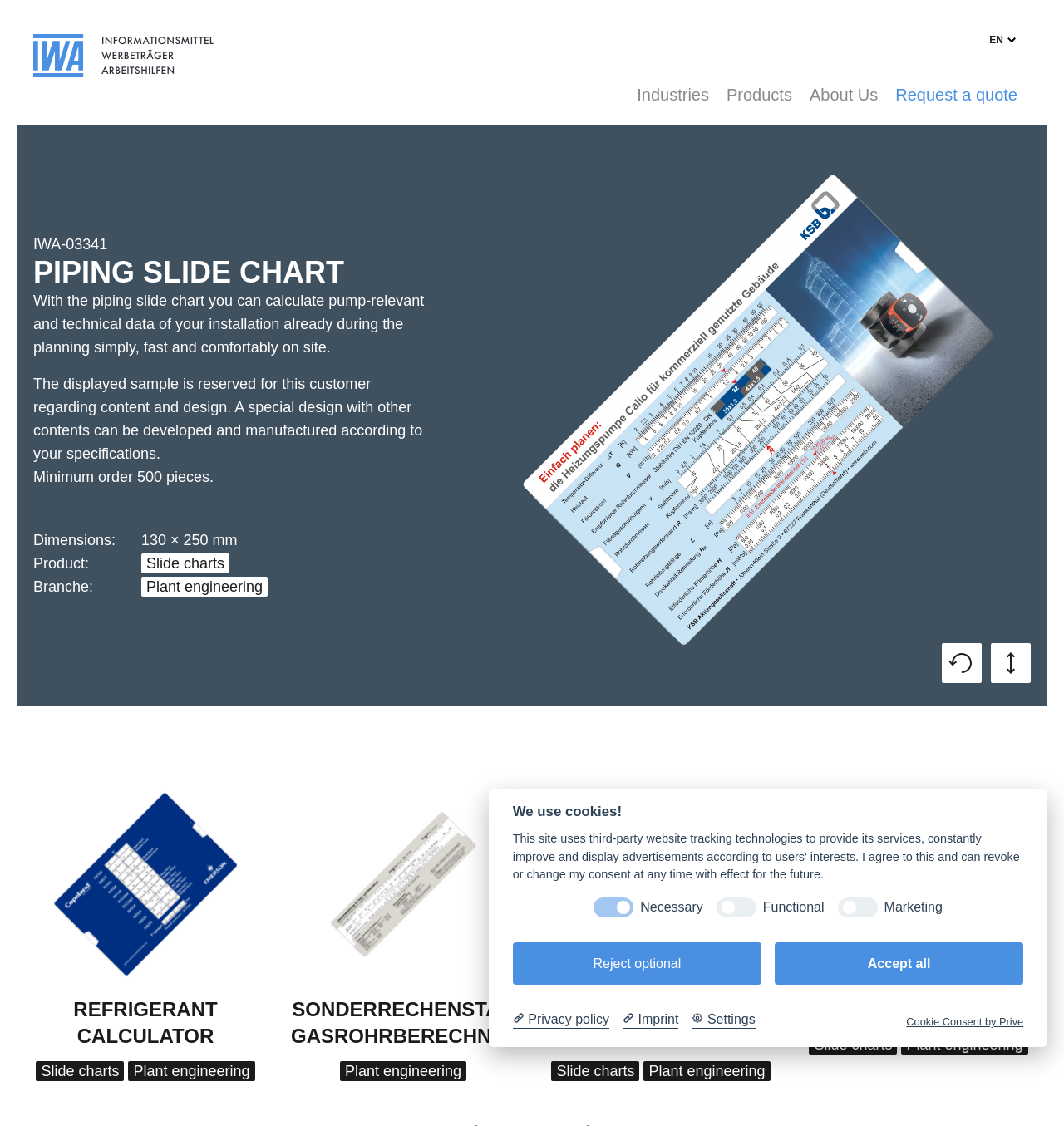What is the purpose of the piping slide chart?
Please respond to the question with a detailed and informative answer.

The purpose of the piping slide chart can be determined by reading the static text on the webpage, which states that it can be used to 'calculate pump-relevant and technical data of your installation already during the planning simply, fast and comfortably on site'.